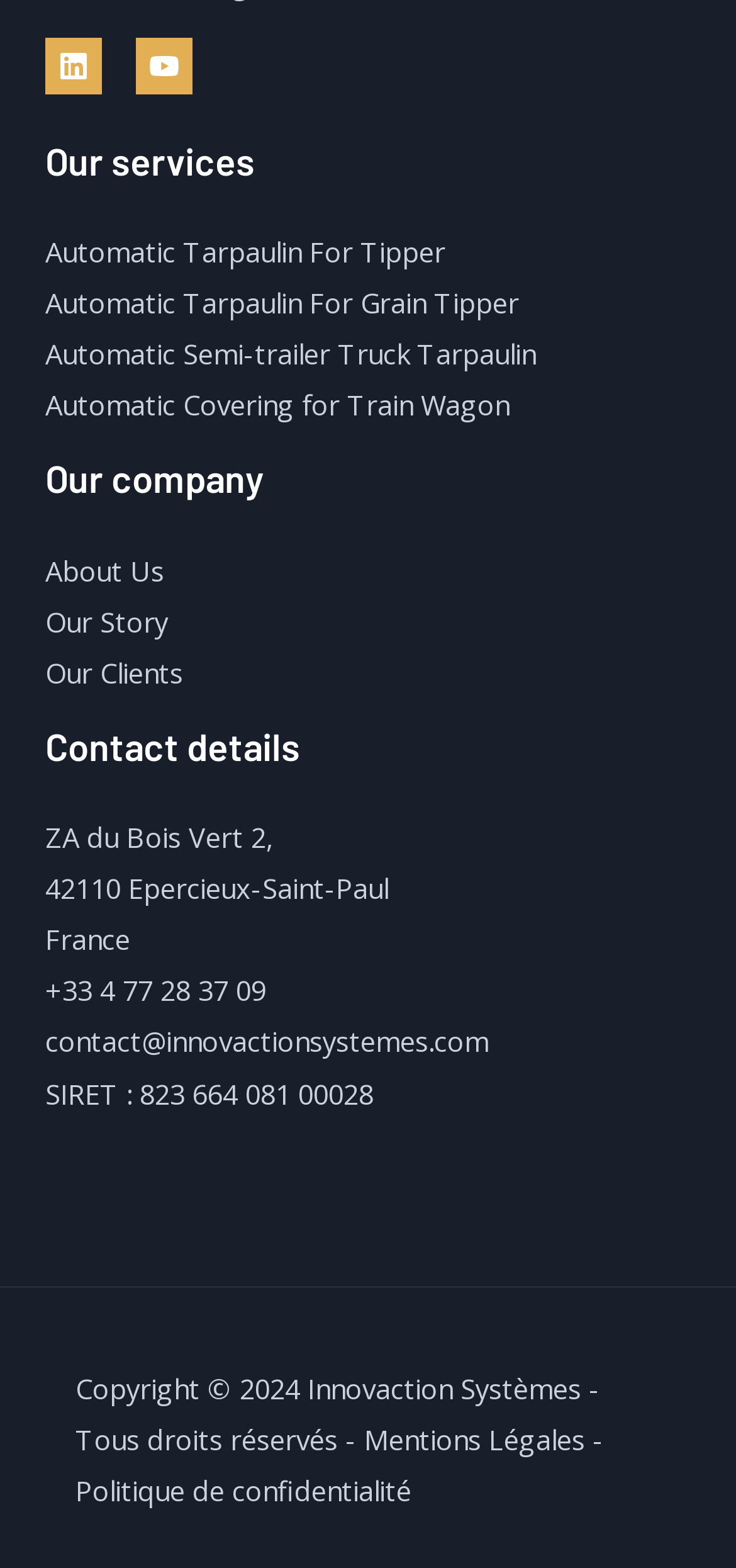What is the address of the company?
Based on the image, provide a one-word or brief-phrase response.

ZA du Bois Vert 2, 42110 Epercieux-Saint-Paul, France